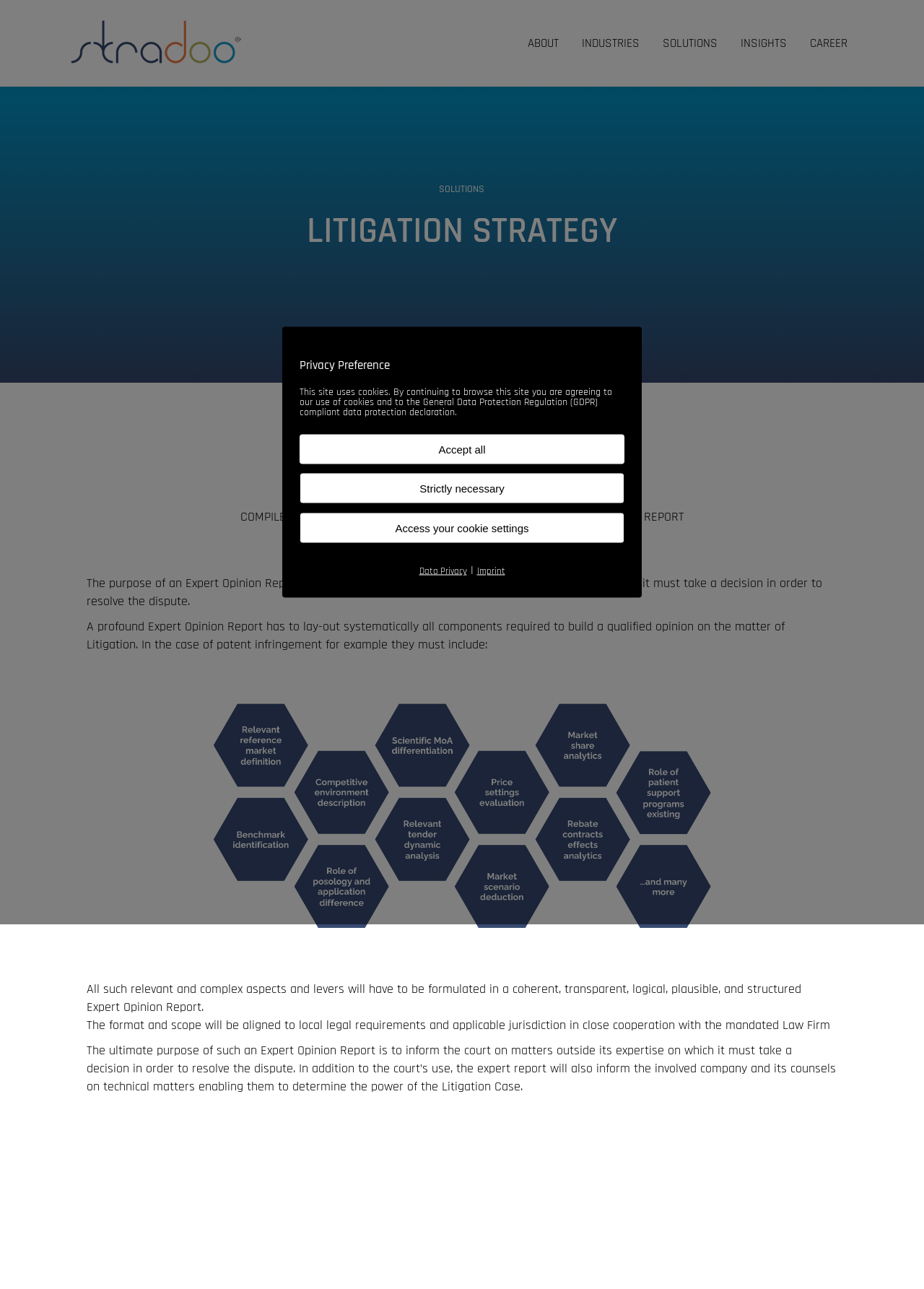Predict the bounding box coordinates for the UI element described as: "SOLUTIONS". The coordinates should be four float numbers between 0 and 1, presented as [left, top, right, bottom].

[0.705, 0.0, 0.789, 0.067]